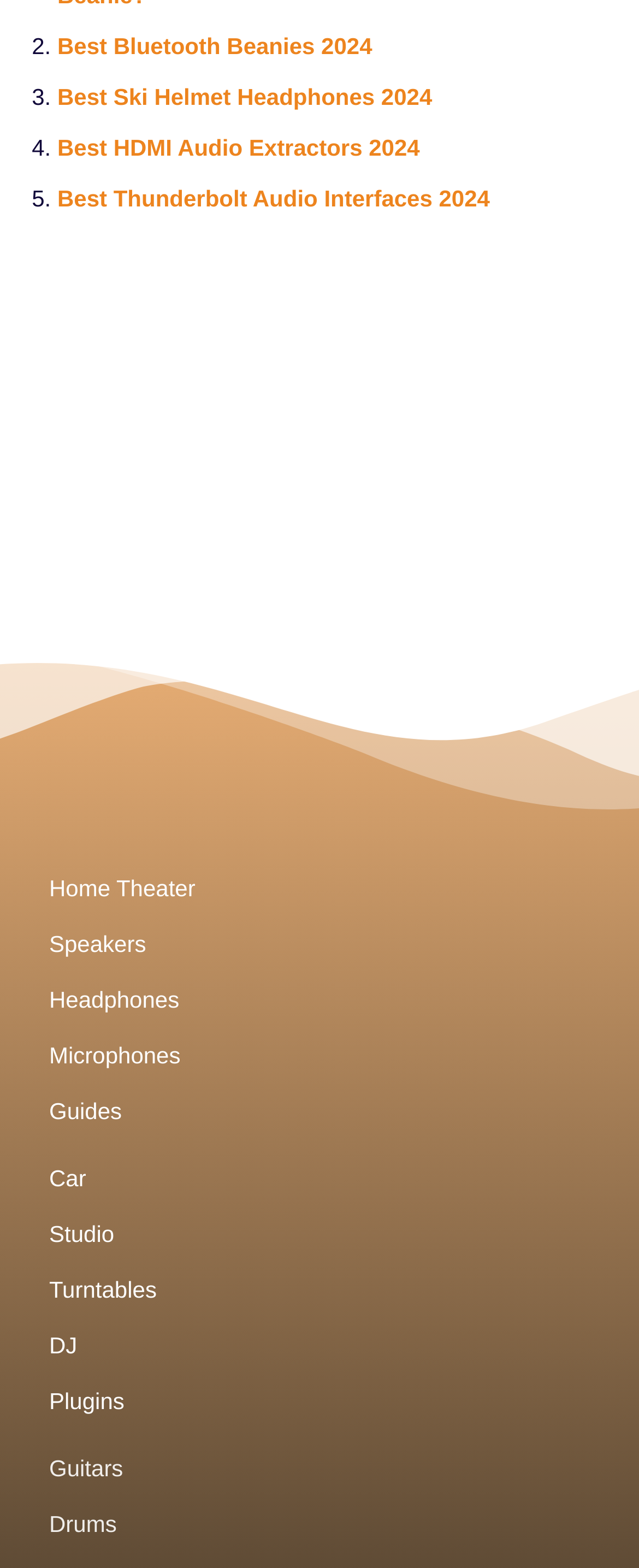What is the category above 'Microphones'?
Look at the screenshot and respond with one word or a short phrase.

Headphones